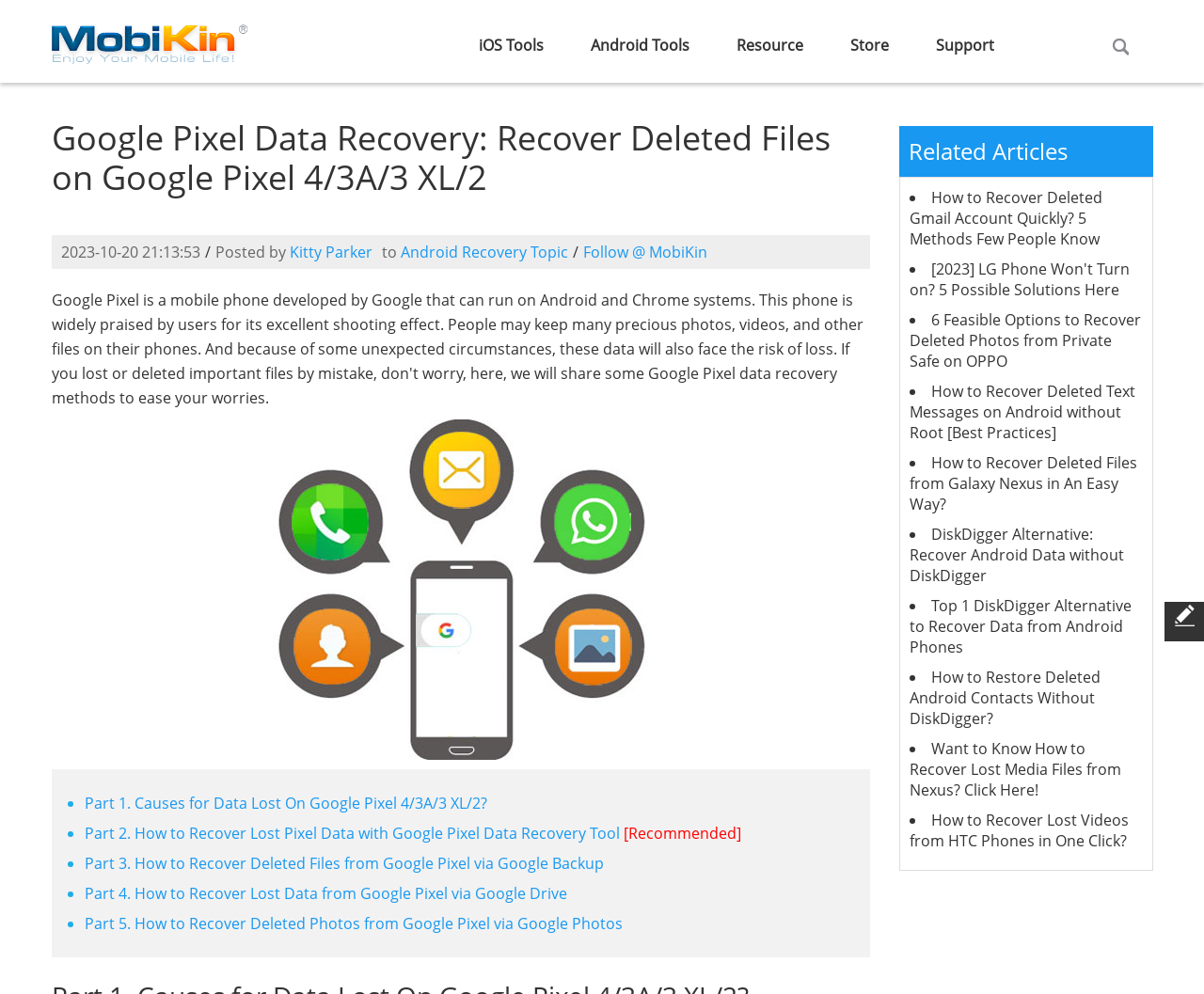Can you specify the bounding box coordinates of the area that needs to be clicked to fulfill the following instruction: "Visit the 'Android Tools' page"?

[0.483, 0.019, 0.58, 0.072]